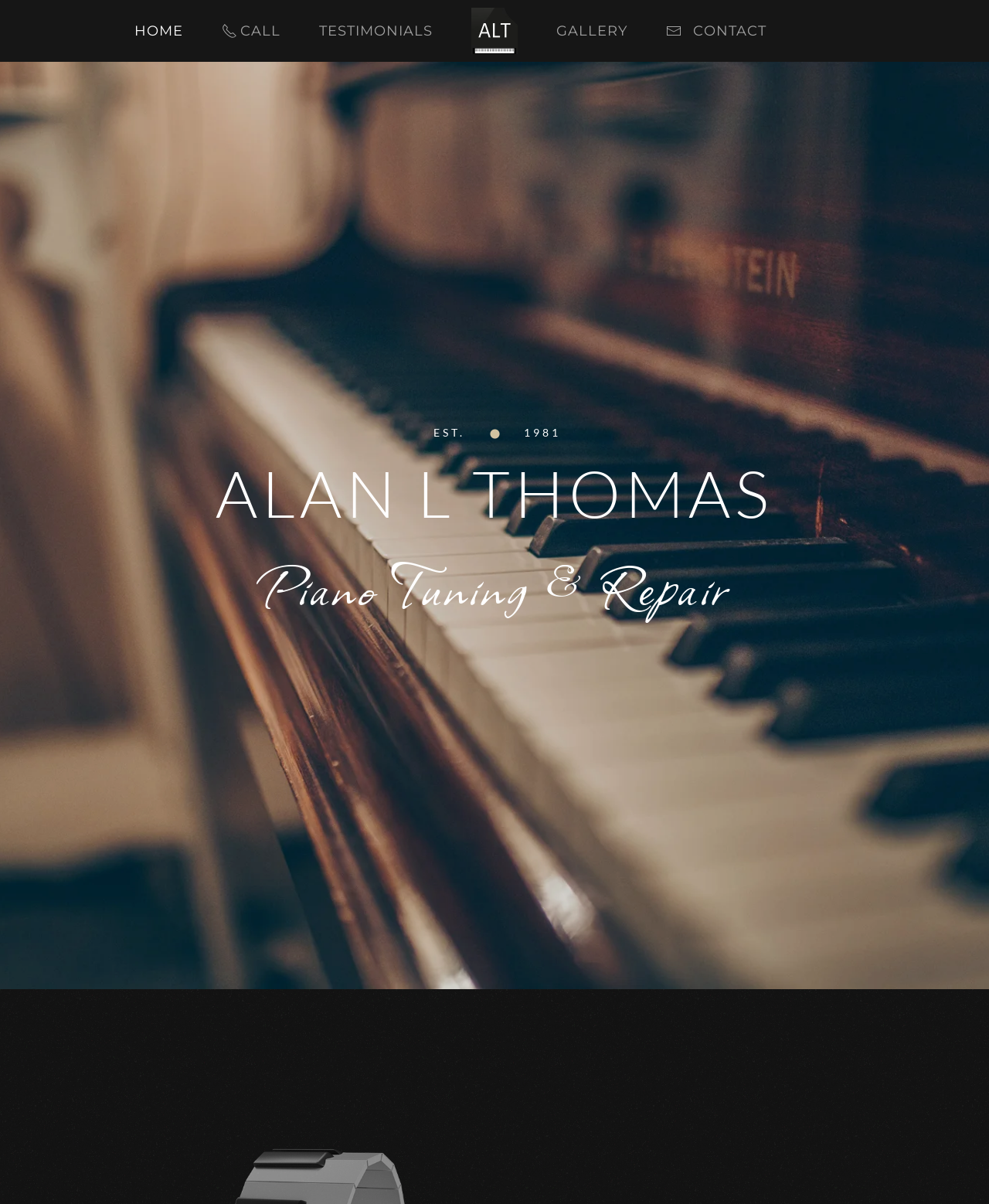What is the purpose of the 'Skip to main content' link?
Please craft a detailed and exhaustive response to the question.

The 'Skip to main content' link is likely used to bypass the navigation menu and go directly to the main content of the webpage, which can be found in the link element with bounding box coordinates [0.035, 0.03, 0.16, 0.042].